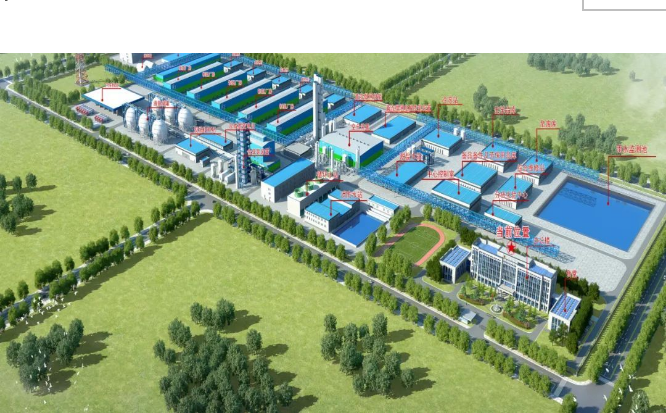Explain the image in a detailed and thorough manner.

The image presents a detailed rendering of the integrated demonstration project for green hydrogen and ammonia production initiated by Jilin Electric Power Co., Ltd. Located in the Da’an region, this expansive facility incorporates various state-of-the-art technologies aimed at promoting sustainable energy practices. 

The layout showcases an extensive industrial park featuring multiple production units including wind and solar energy facilities, large storage tanks, and processing plants. Notably, the design emphasizes a harmonious integration of renewable energy sources, with capacity plans that include 800MW of installed power generation. The infrastructure also supports energy storage, represented by a 40MW/80MWh system, and features a hybrid hydrogen production setup designed to significantly reduce CO₂ emissions.

Overall, this image highlights a pivotal step towards building a comprehensive green hydrogen ecosystem, contributing not only to local energy needs but also setting a precedent for future projects in sustainable energy development.